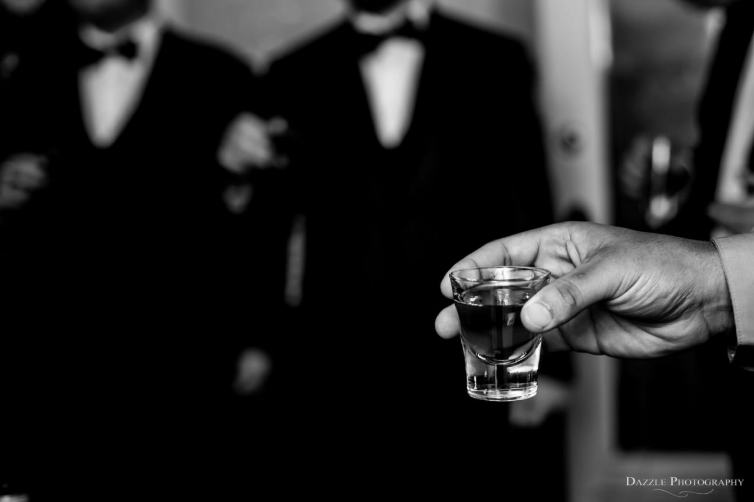What are the people in the background wearing?
Look at the image and respond with a one-word or short-phrase answer.

Black suits and bow ties